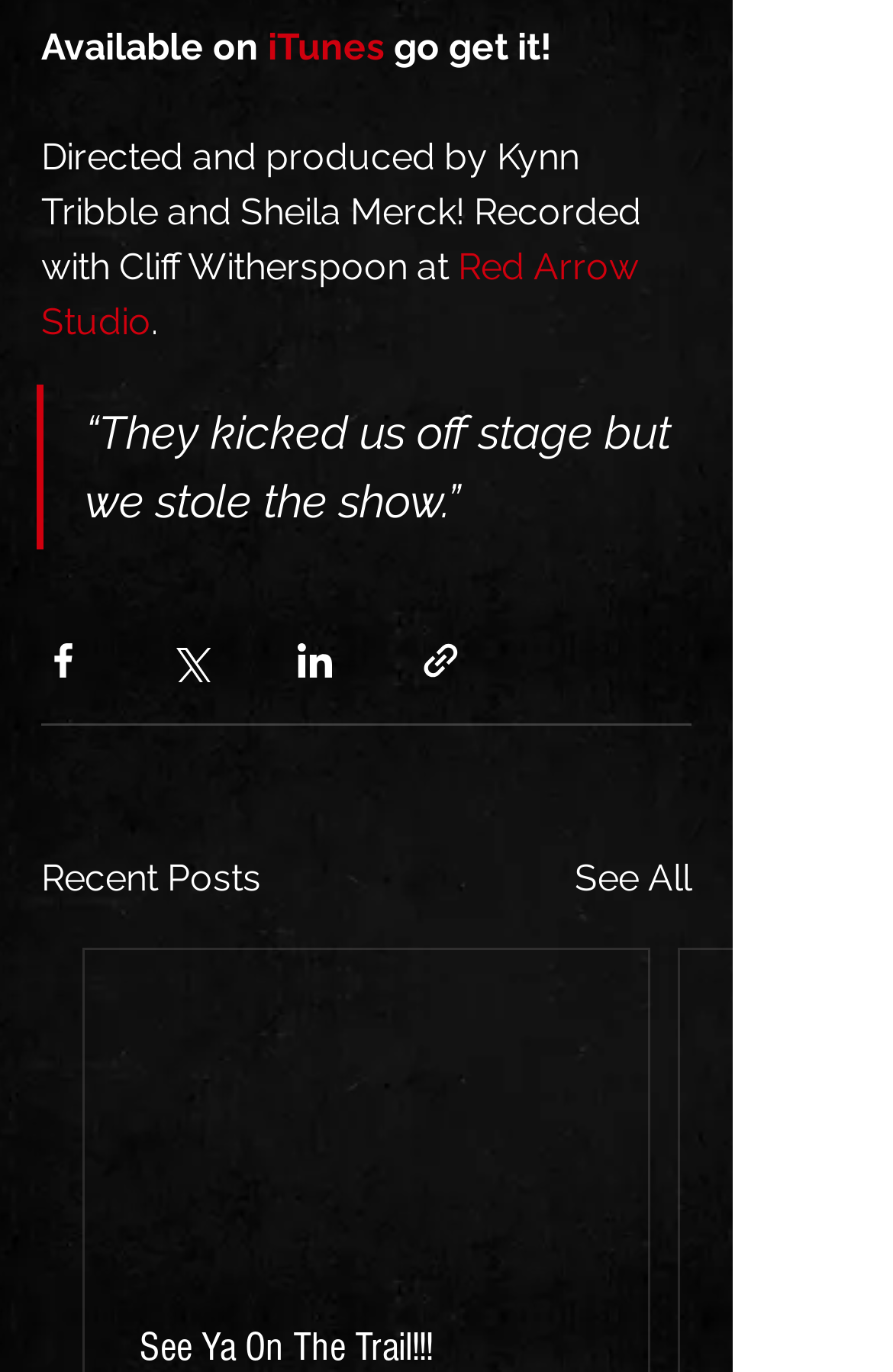Pinpoint the bounding box coordinates of the area that should be clicked to complete the following instruction: "Visit iTunes". The coordinates must be given as four float numbers between 0 and 1, i.e., [left, top, right, bottom].

[0.3, 0.019, 0.431, 0.051]